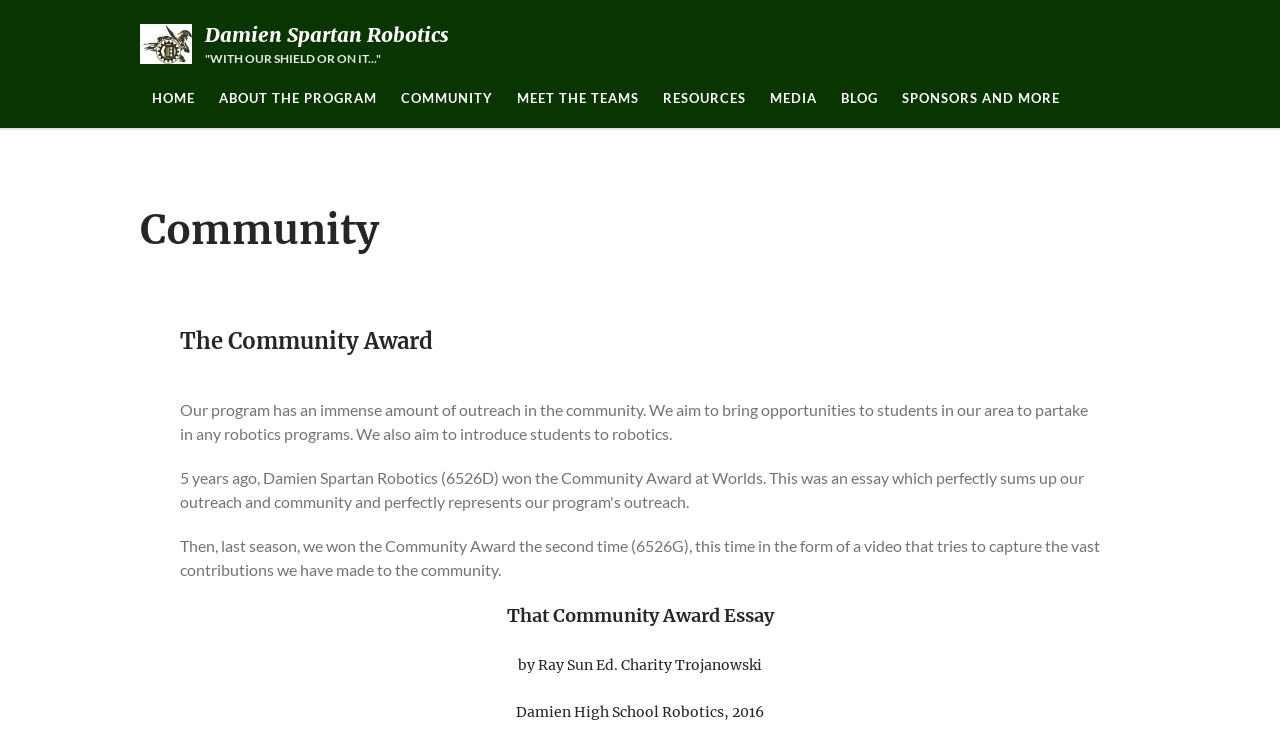Locate the bounding box coordinates of the element you need to click to accomplish the task described by this instruction: "Click the 'About the Program' link".

[0.832, 0.123, 0.922, 0.163]